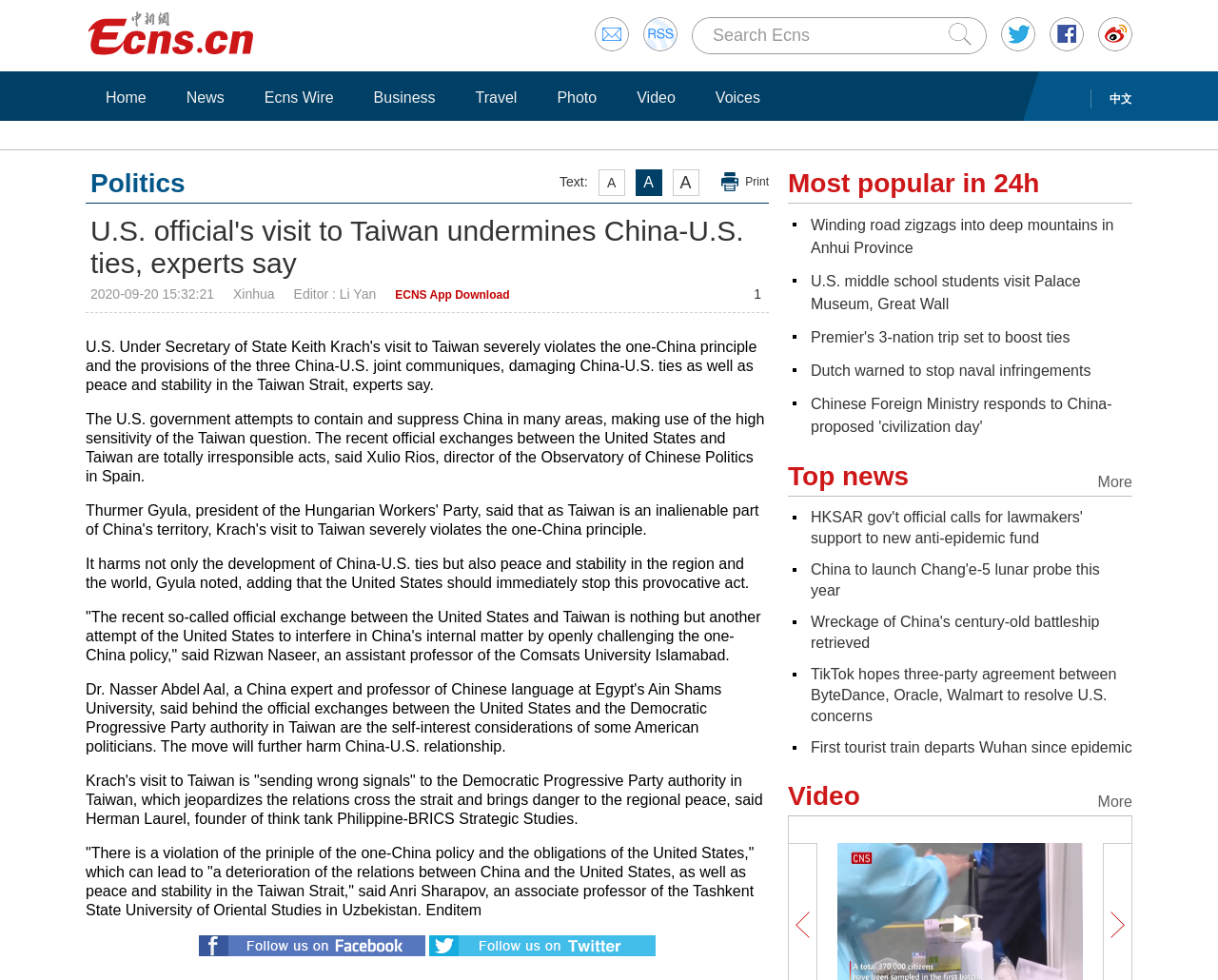Could you locate the bounding box coordinates for the section that should be clicked to accomplish this task: "Go to Home".

[0.078, 0.089, 0.129, 0.11]